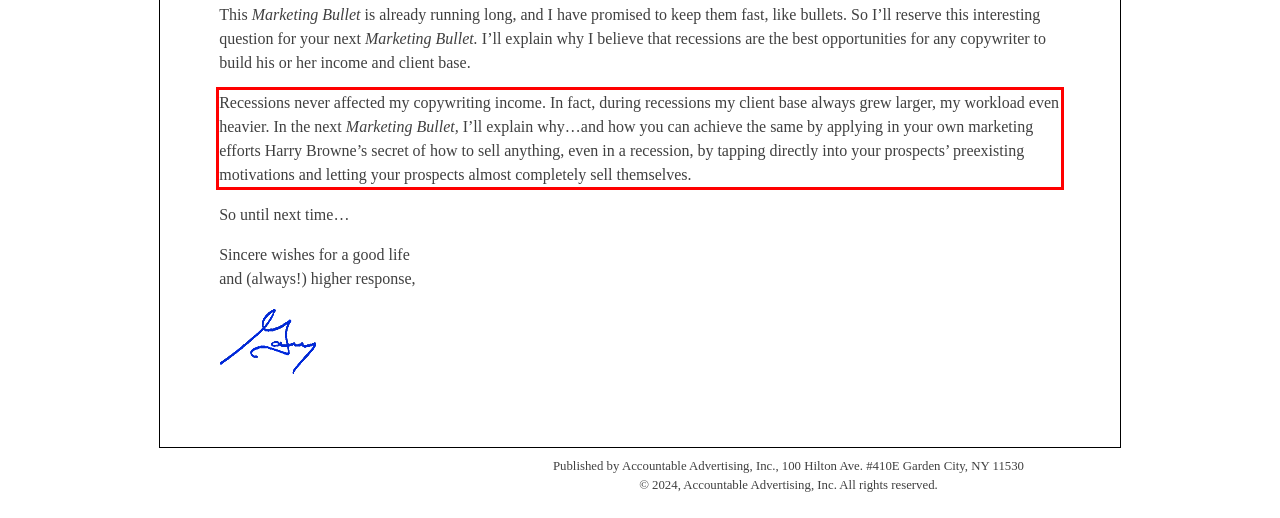Using the provided screenshot of a webpage, recognize the text inside the red rectangle bounding box by performing OCR.

Recessions never affected my copywriting income. In fact, during recessions my client base always grew larger, my workload even heavier. In the next Marketing Bullet, I’ll explain why…and how you can achieve the same by applying in your own marketing efforts Harry Browne’s secret of how to sell anything, even in a recession, by tapping directly into your prospects’ preexisting motivations and letting your prospects almost completely sell themselves.